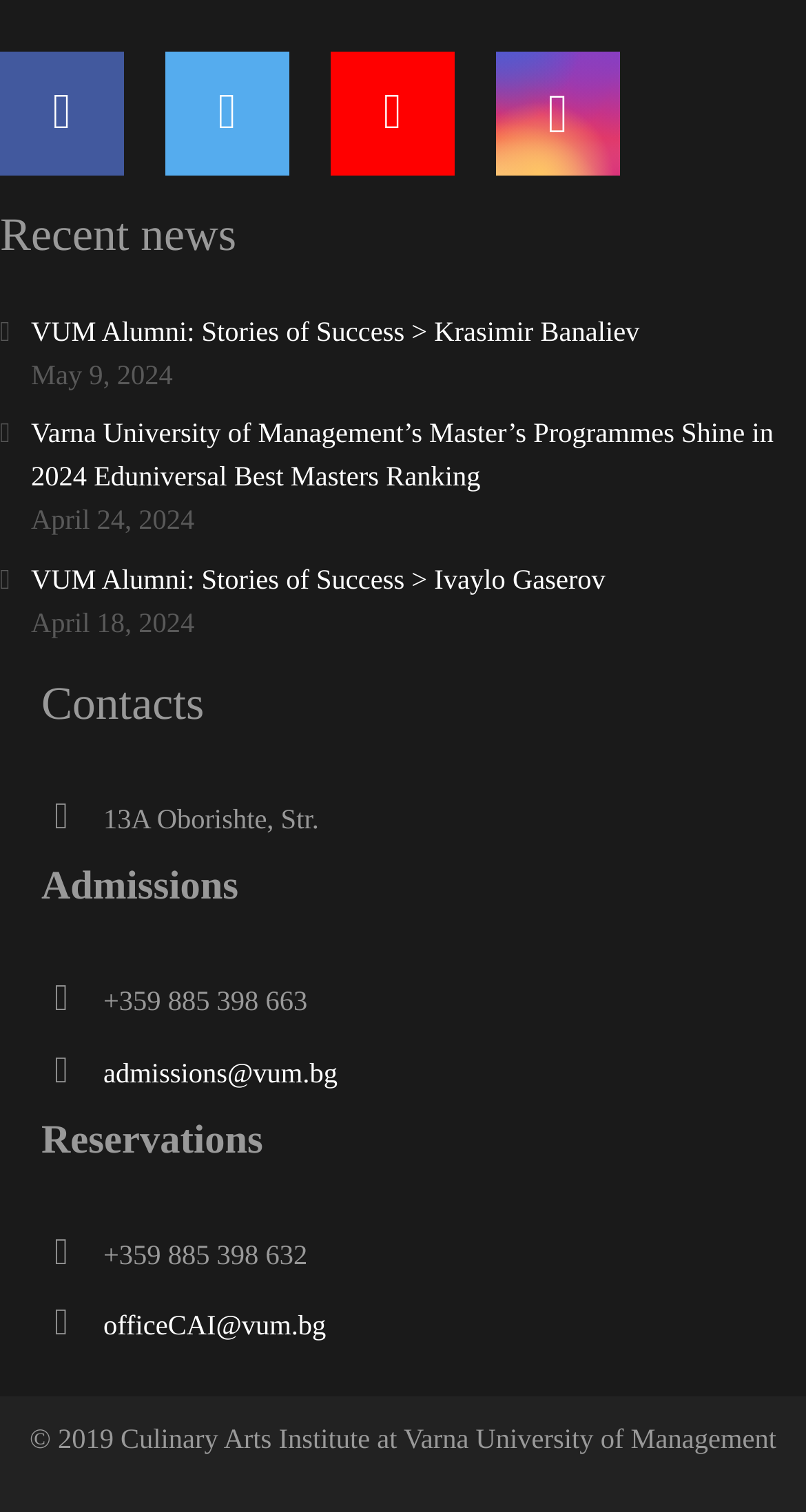Please analyze the image and provide a thorough answer to the question:
What is the email for admissions?

I searched for the admissions section and found the email address mentioned as 'admissions@vum.bg'.